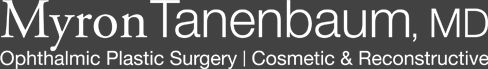What type of services does Dr. Tanenbaum provide?
Refer to the image and respond with a one-word or short-phrase answer.

Cosmetic & Reconstructive